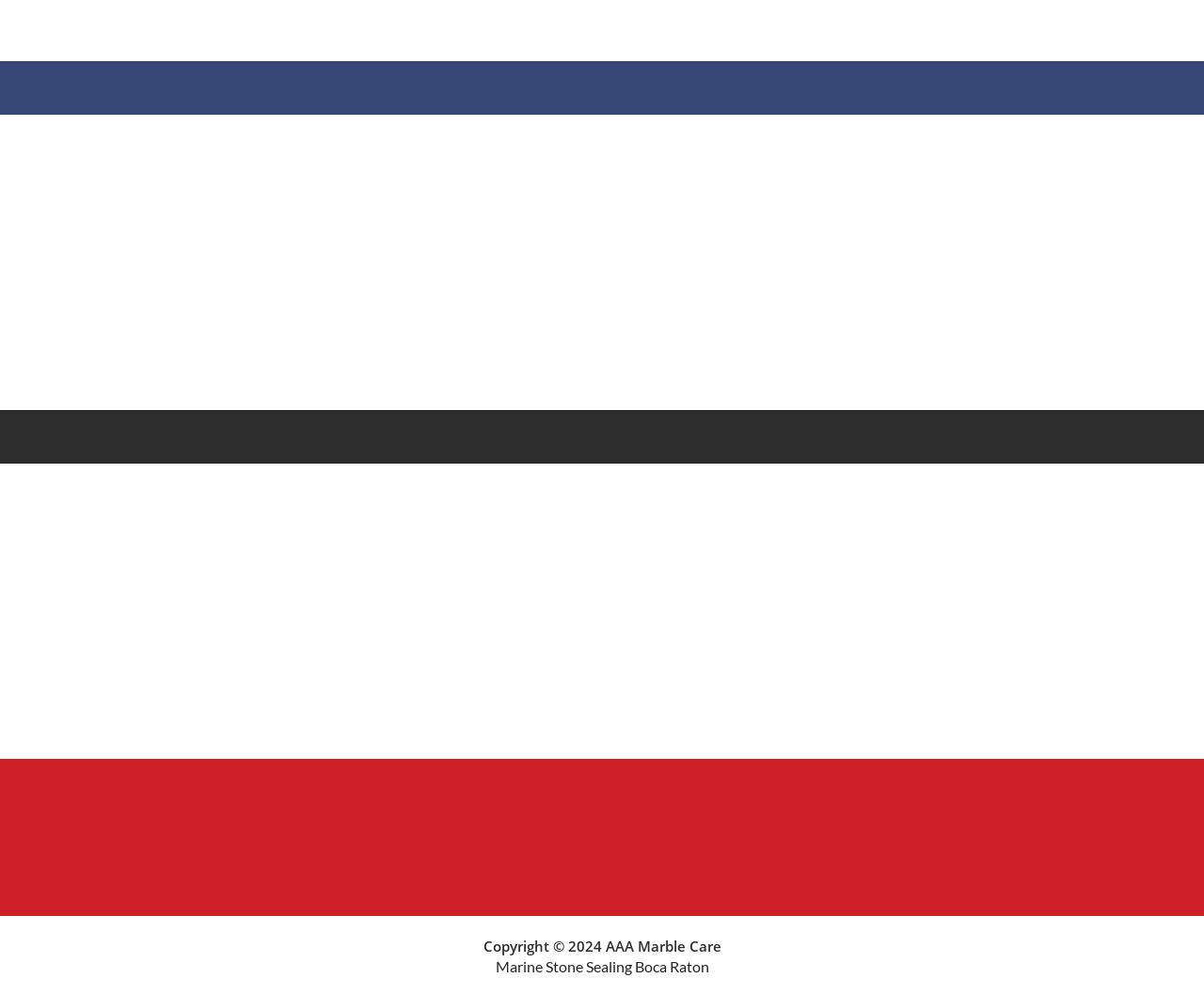Locate the UI element described by Marine Stone Sealing Boca Raton in the provided webpage screenshot. Return the bounding box coordinates in the format (top-left x, top-left y, bottom-right x, bottom-right y), ensuring all values are between 0 and 1.

[0.411, 0.963, 0.589, 0.981]